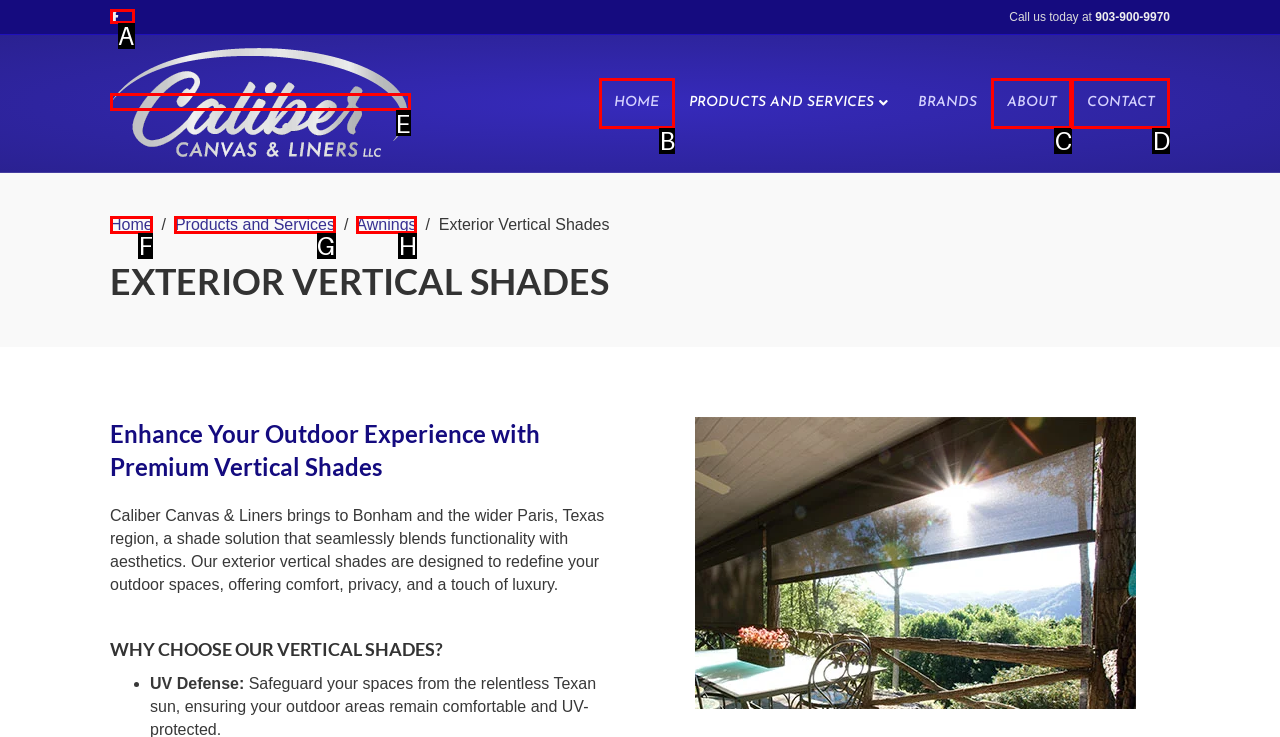Select the appropriate HTML element to click for the following task: Navigate to Home page
Answer with the letter of the selected option from the given choices directly.

B